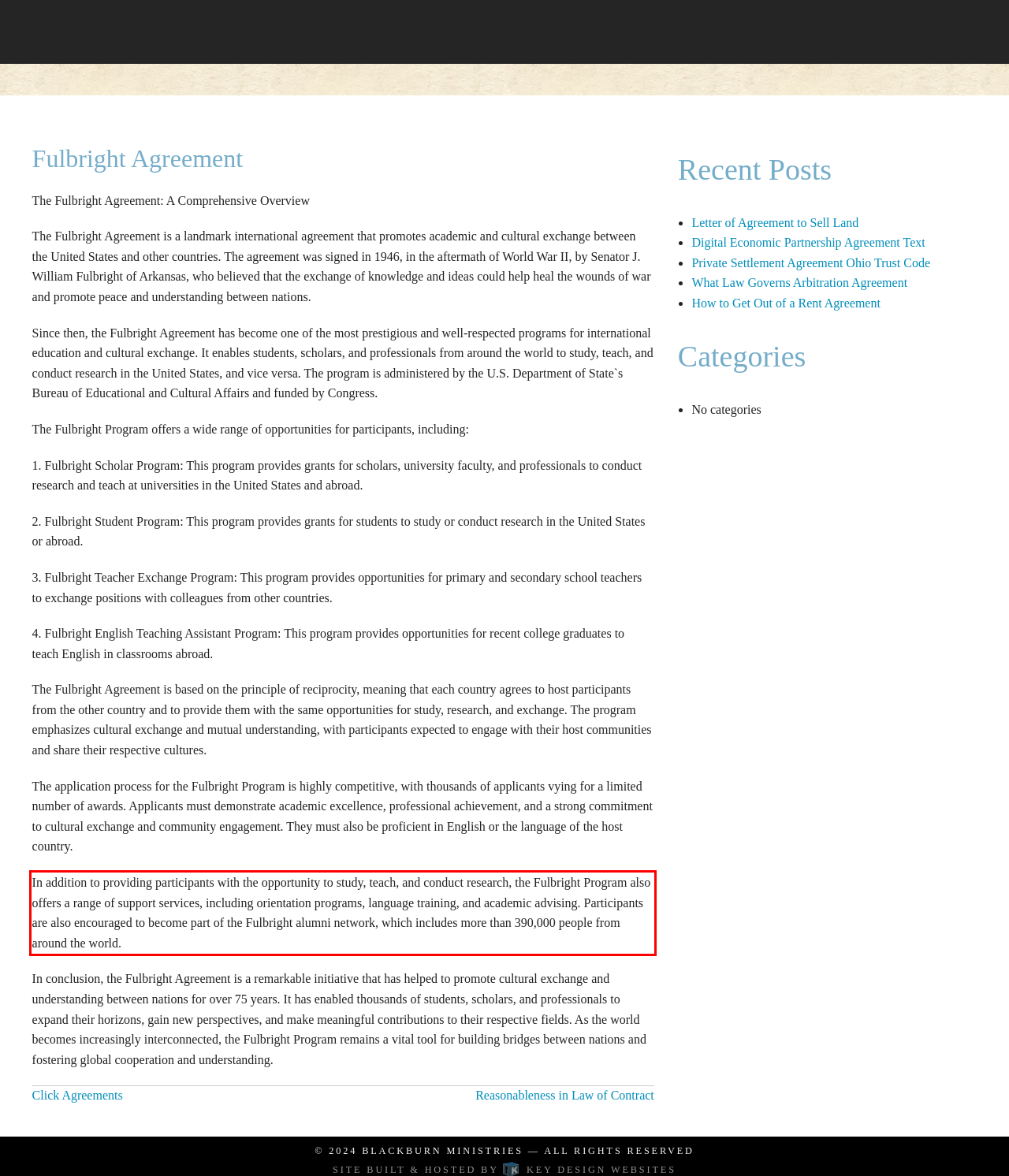From the given screenshot of a webpage, identify the red bounding box and extract the text content within it.

In addition to providing participants with the opportunity to study, teach, and conduct research, the Fulbright Program also offers a range of support services, including orientation programs, language training, and academic advising. Participants are also encouraged to become part of the Fulbright alumni network, which includes more than 390,000 people from around the world.